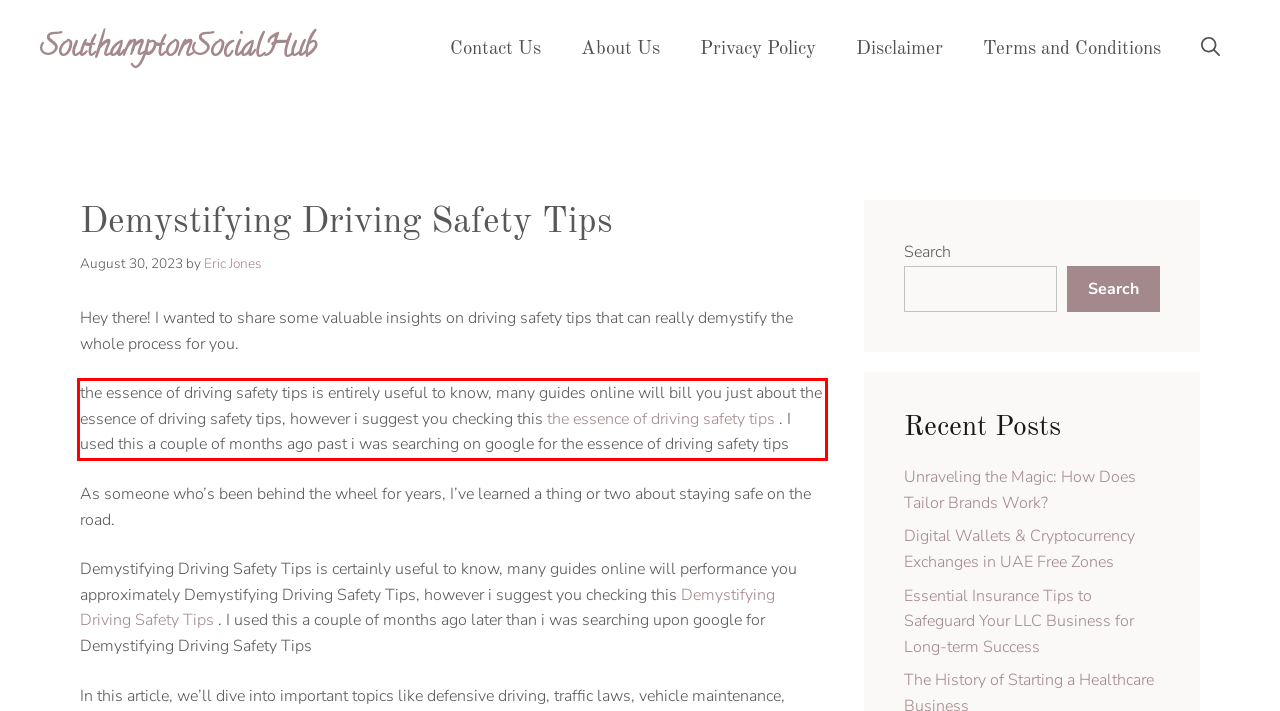Please perform OCR on the text within the red rectangle in the webpage screenshot and return the text content.

the essence of driving safety tips is entirely useful to know, many guides online will bill you just about the essence of driving safety tips, however i suggest you checking this the essence of driving safety tips . I used this a couple of months ago past i was searching on google for the essence of driving safety tips